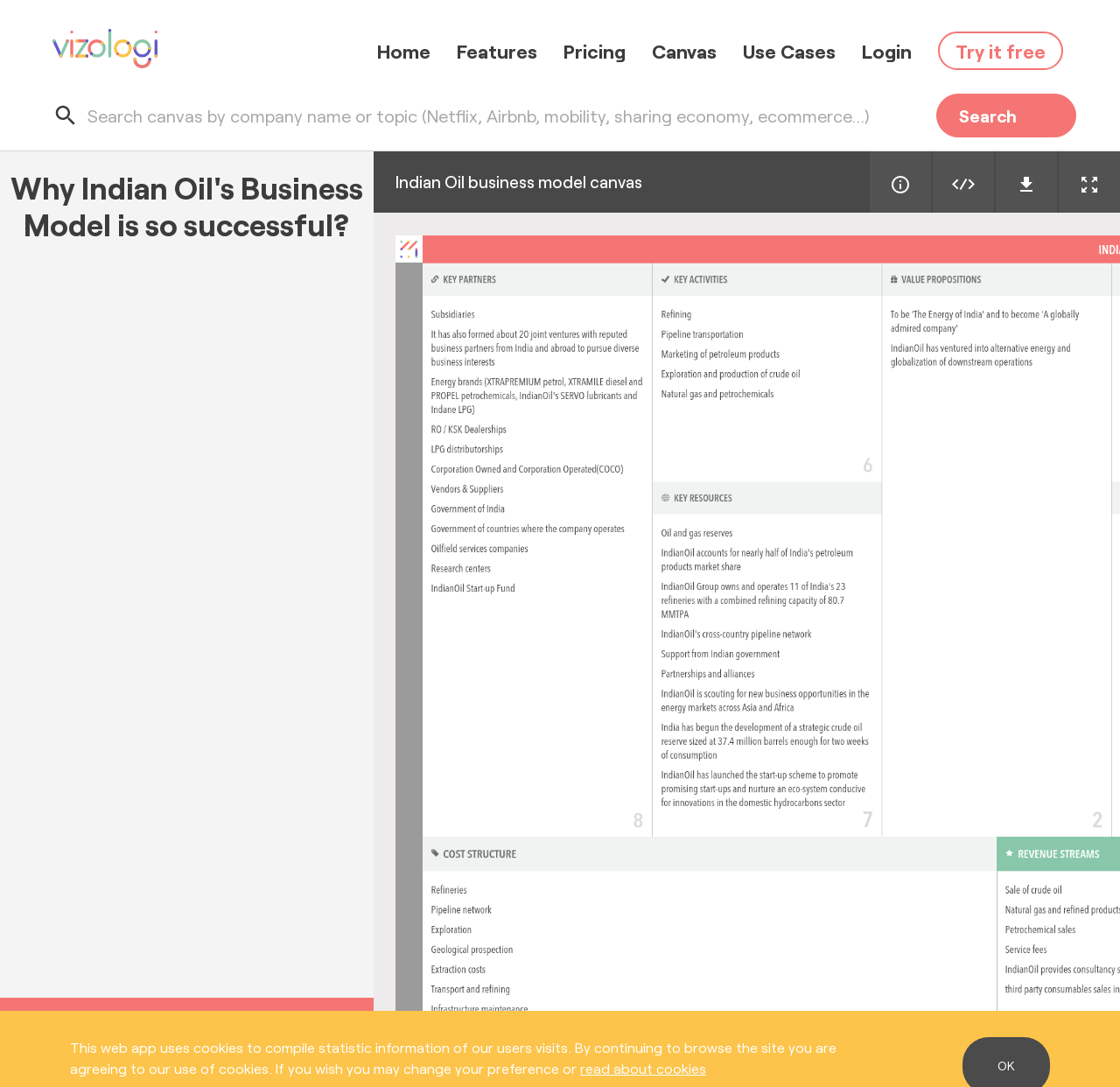Respond to the question below with a single word or phrase: How many search buttons are there on the webpage?

1